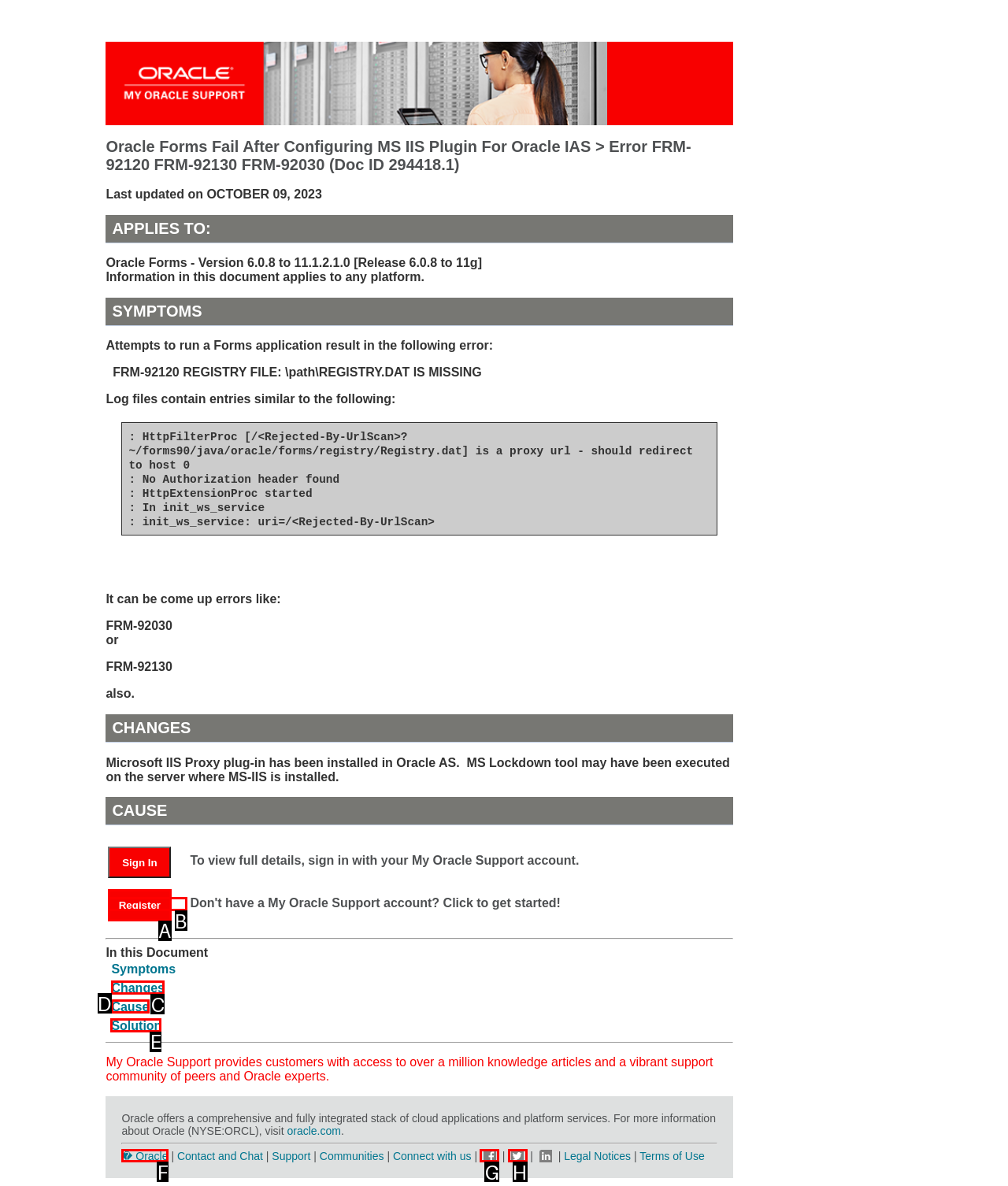Choose the correct UI element to click for this task: Read the solution Answer using the letter from the given choices.

E